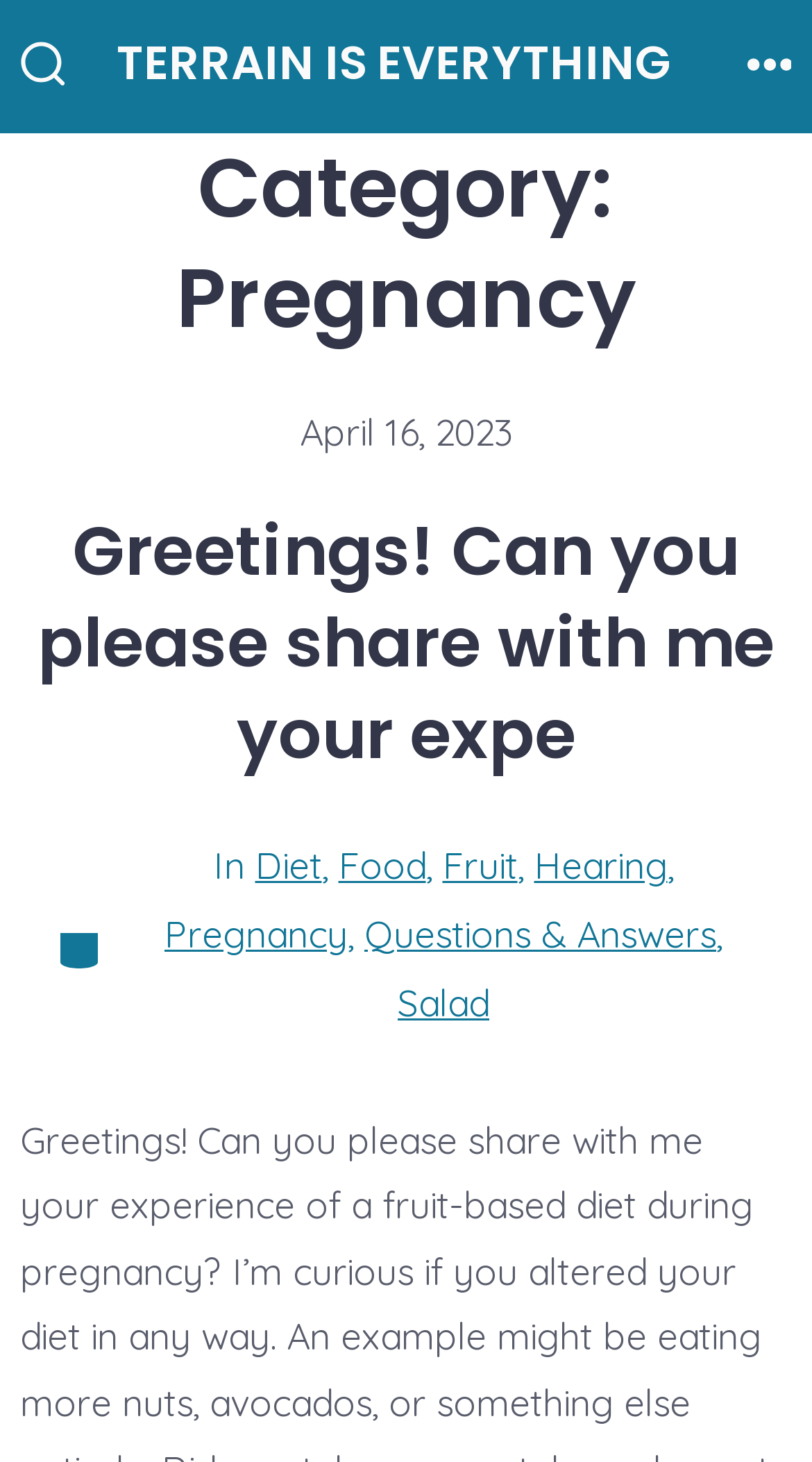Identify the bounding box for the UI element that is described as follows: "Whipple Mountains, September 22, 2001".

None